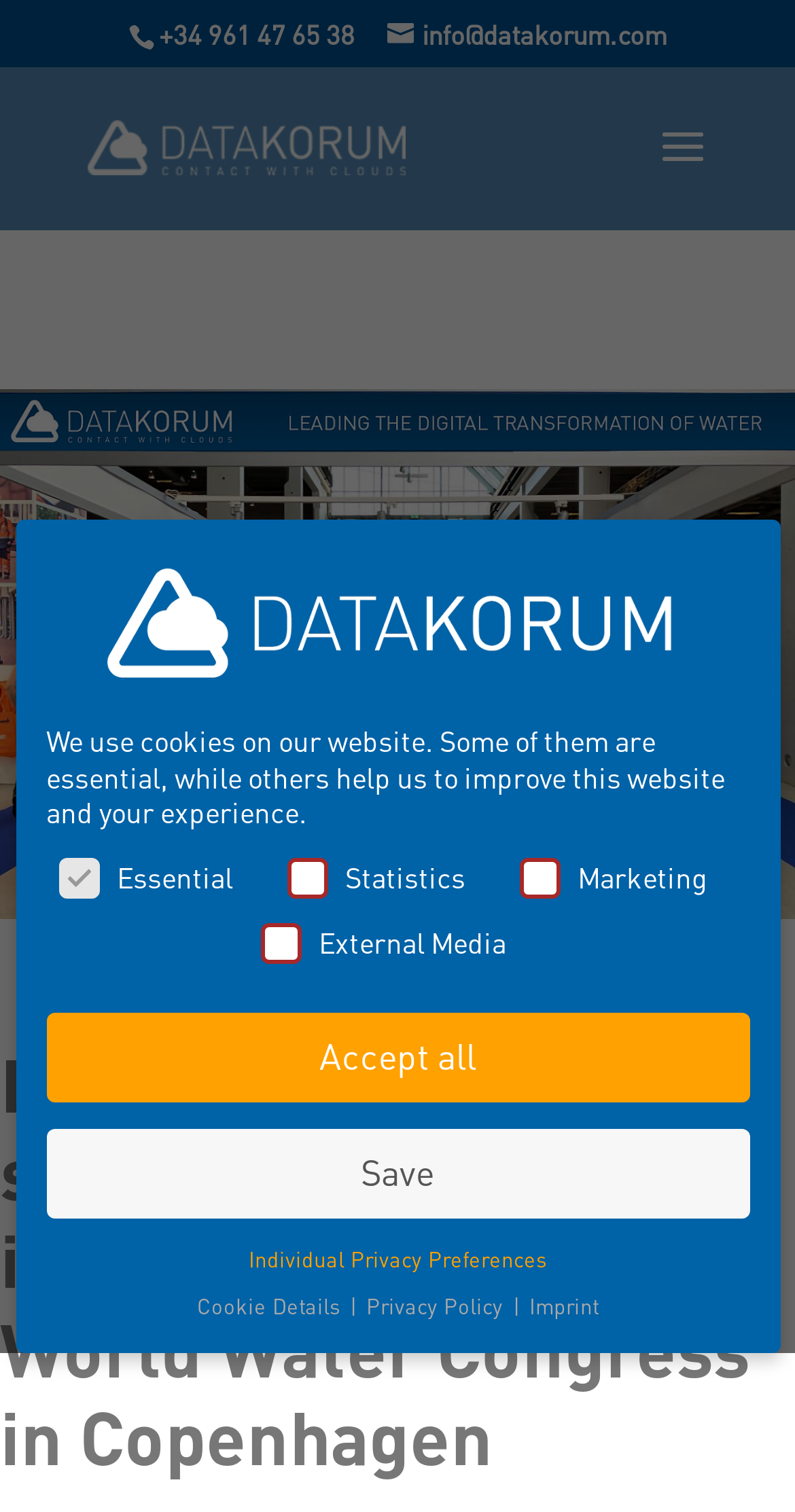Using the format (top-left x, top-left y, bottom-right x, bottom-right y), provide the bounding box coordinates for the described UI element. All values should be floating point numbers between 0 and 1: alt="Welcome to Datakorum"

[0.11, 0.078, 0.51, 0.109]